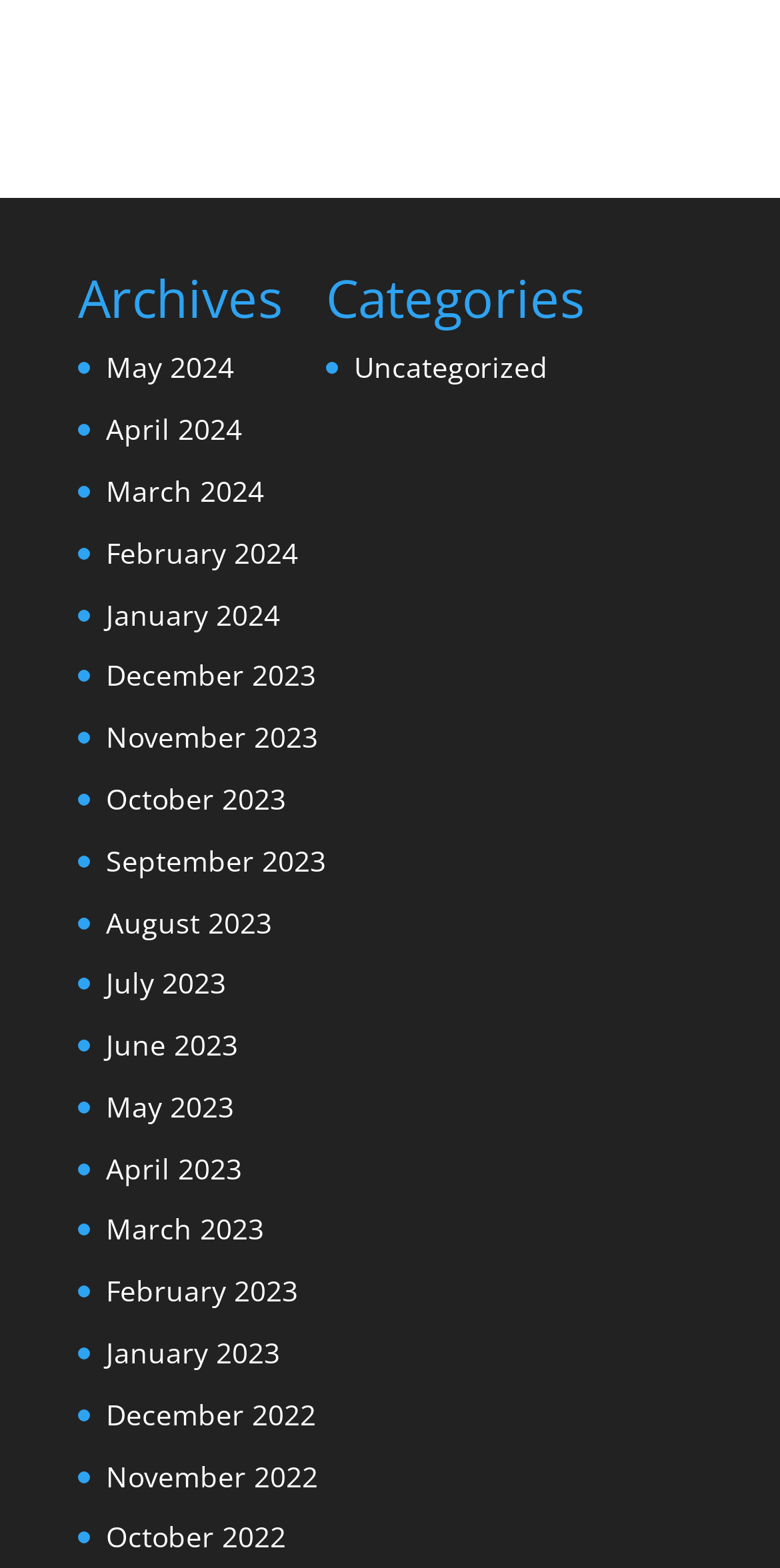For the element described, predict the bounding box coordinates as (top-left x, top-left y, bottom-right x, bottom-right y). All values should be between 0 and 1. Element description: June 2023

[0.136, 0.654, 0.305, 0.678]